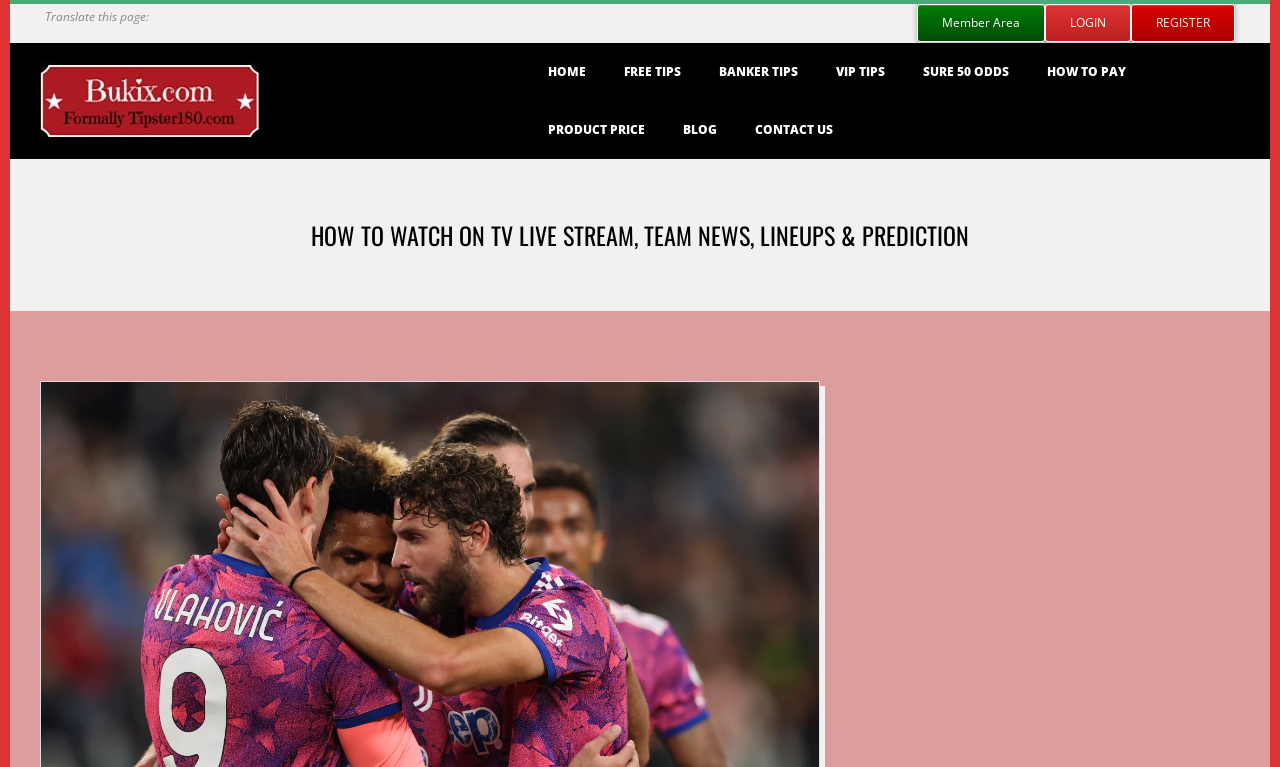Using the provided element description, identify the bounding box coordinates as (top-left x, top-left y, bottom-right x, bottom-right y). Ensure all values are between 0 and 1. Description: How to Pay

[0.81, 0.056, 0.888, 0.131]